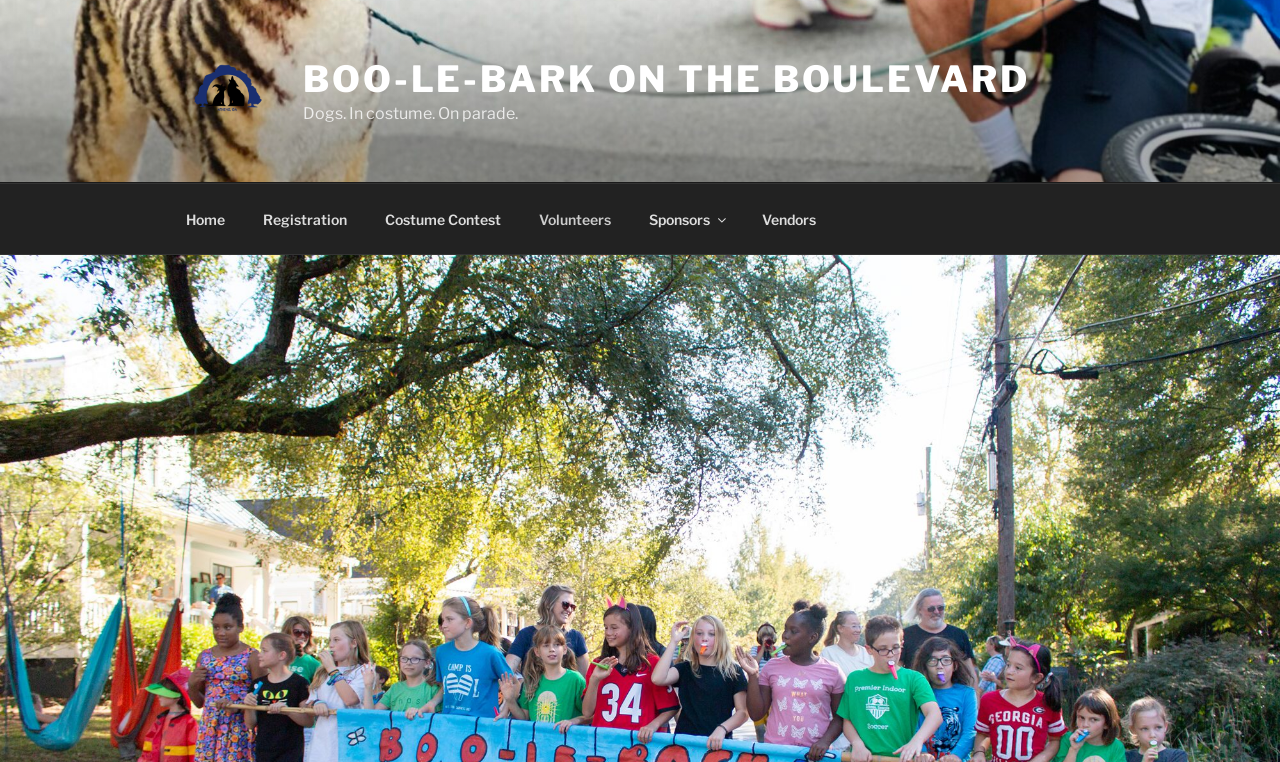Please determine the bounding box coordinates of the section I need to click to accomplish this instruction: "Click the parade logo".

[0.147, 0.063, 0.209, 0.168]